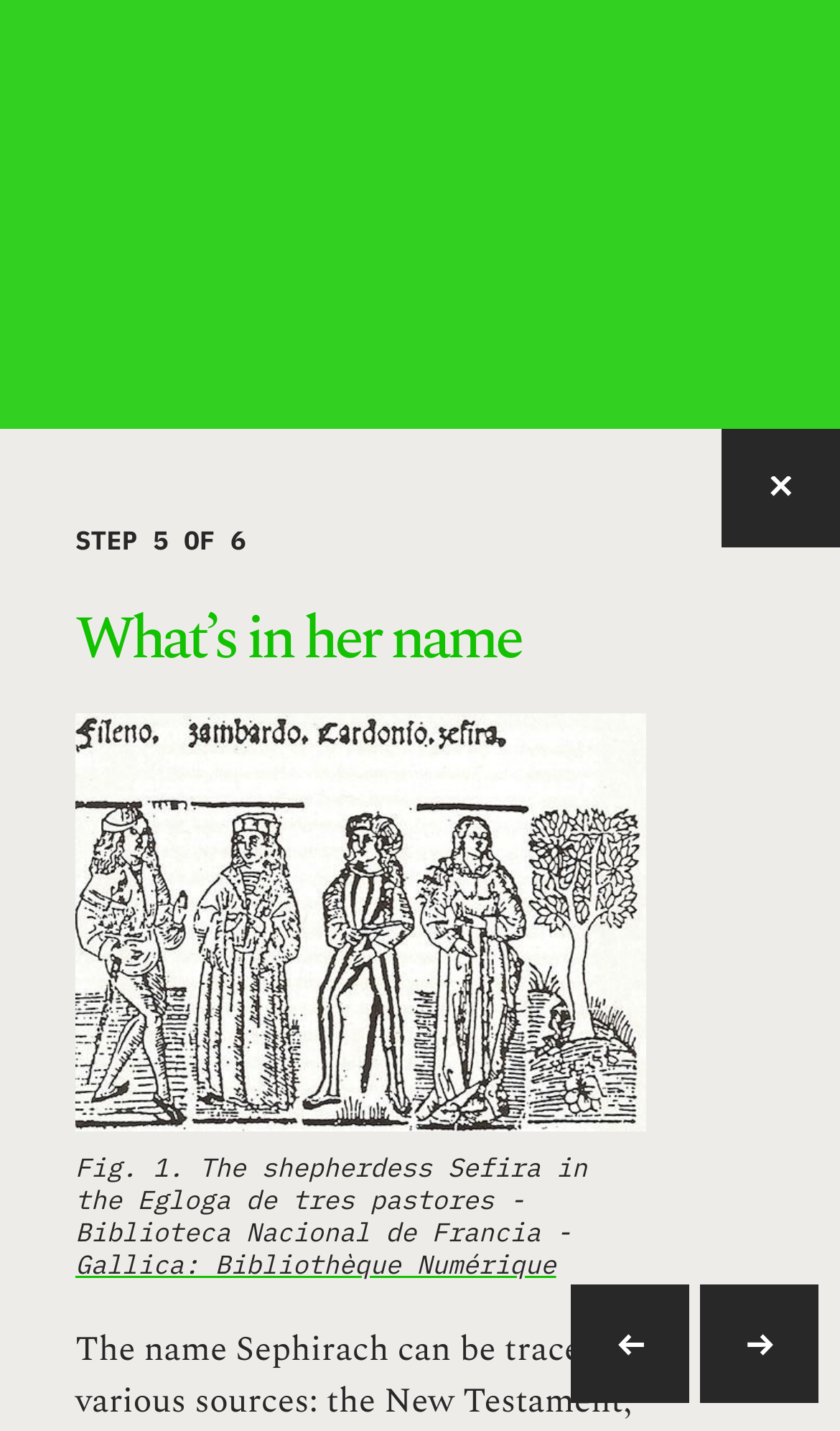Find the bounding box of the web element that fits this description: "Gallica: Bibliothèque Numérique".

[0.09, 0.873, 0.662, 0.896]